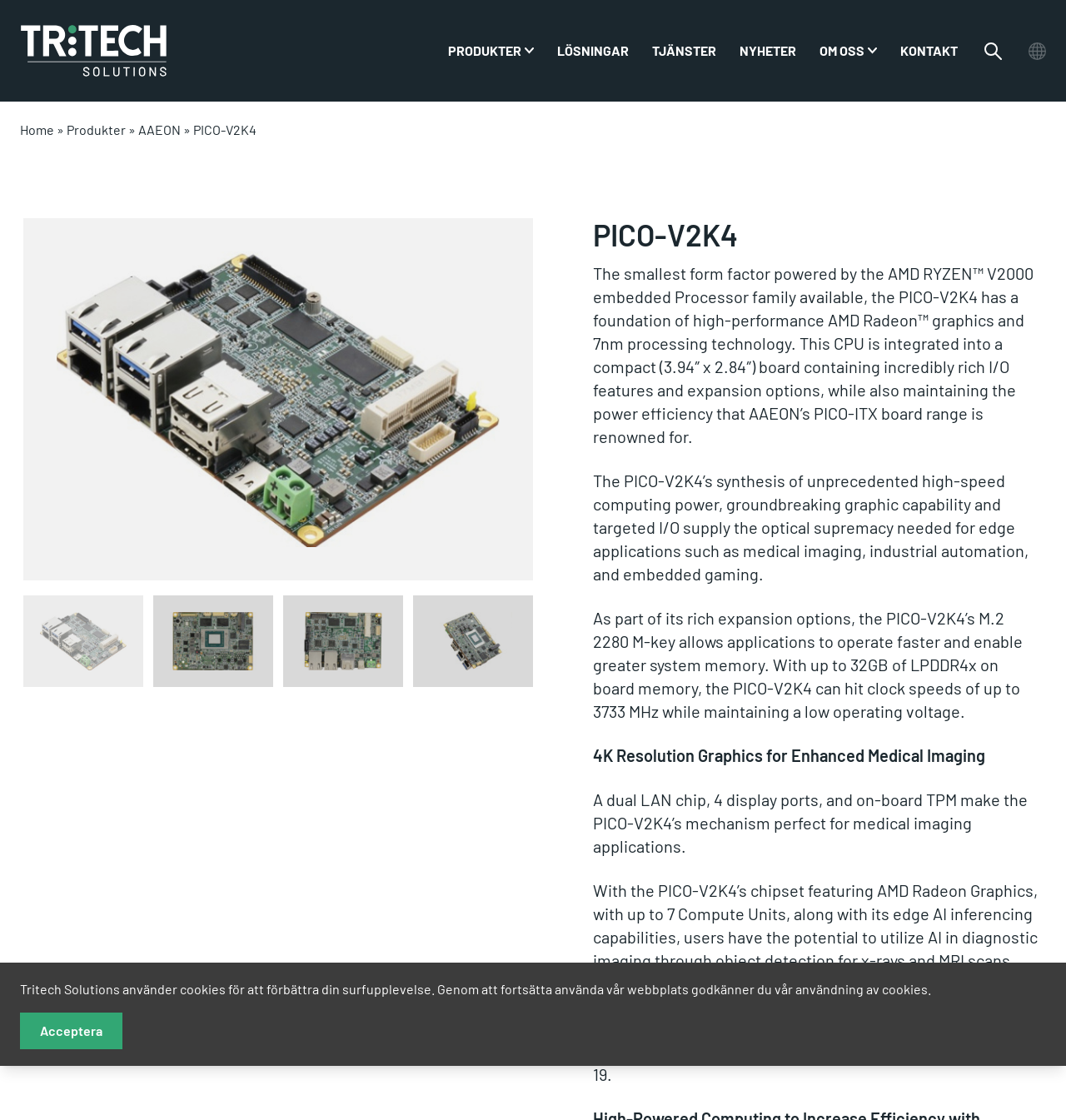Indicate the bounding box coordinates of the element that must be clicked to execute the instruction: "Click on the 'KONTAKT' link". The coordinates should be given as four float numbers between 0 and 1, i.e., [left, top, right, bottom].

[0.845, 0.036, 0.898, 0.054]